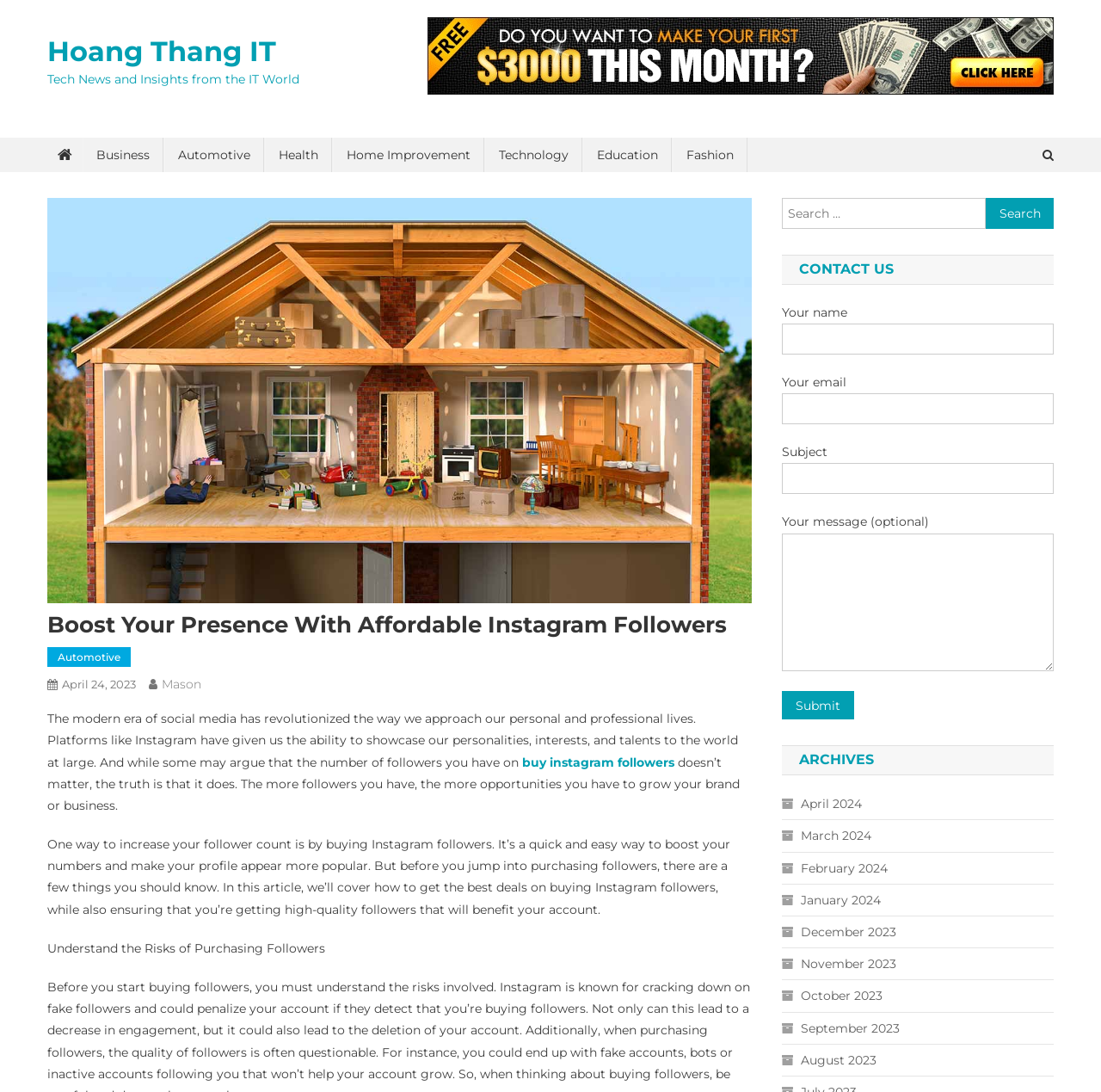Identify the bounding box coordinates of the element to click to follow this instruction: 'View archives for April 2024'. Ensure the coordinates are four float values between 0 and 1, provided as [left, top, right, bottom].

[0.71, 0.726, 0.783, 0.746]